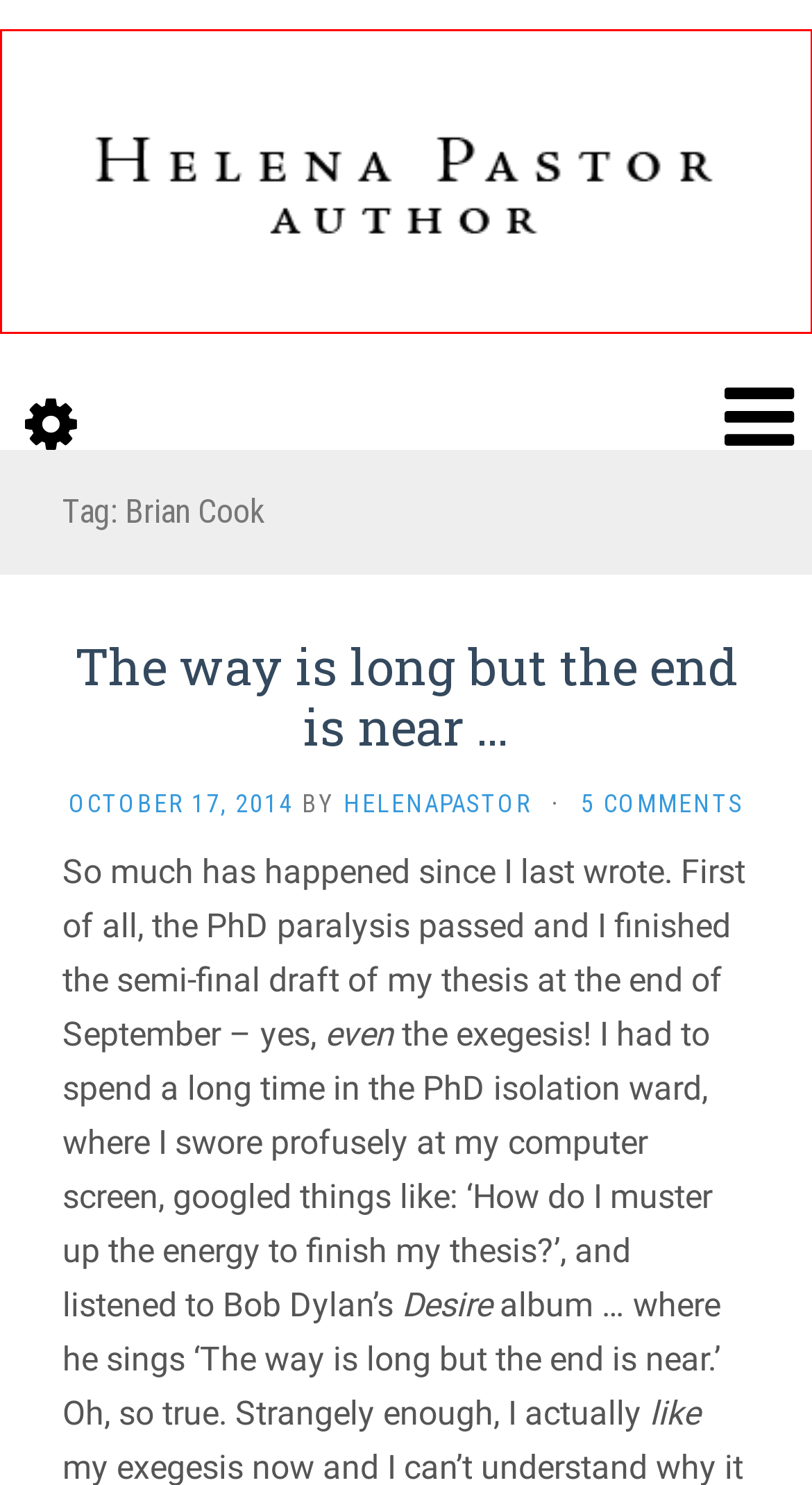Examine the screenshot of a webpage with a red rectangle bounding box. Select the most accurate webpage description that matches the new webpage after clicking the element within the bounding box. Here are the candidates:
A. One page a day – Helena Pastor | Author
B. RETREAT BY THE SEA | Edwina Shaw
C. Blog Tool, Publishing Platform, and CMS – WordPress.org
D. helenapastor – Helena Pastor | Author
E. Helena Pastor | Author – Helena Pastor is a writer from Armidale, NSW.
F. A new challenge ahead – Helena Pastor | Author
G. The way is long but the end is near … – Helena Pastor | Author
H. ‘Stories in Song Storytelling Concert’  – Helena Pastor | Author

E